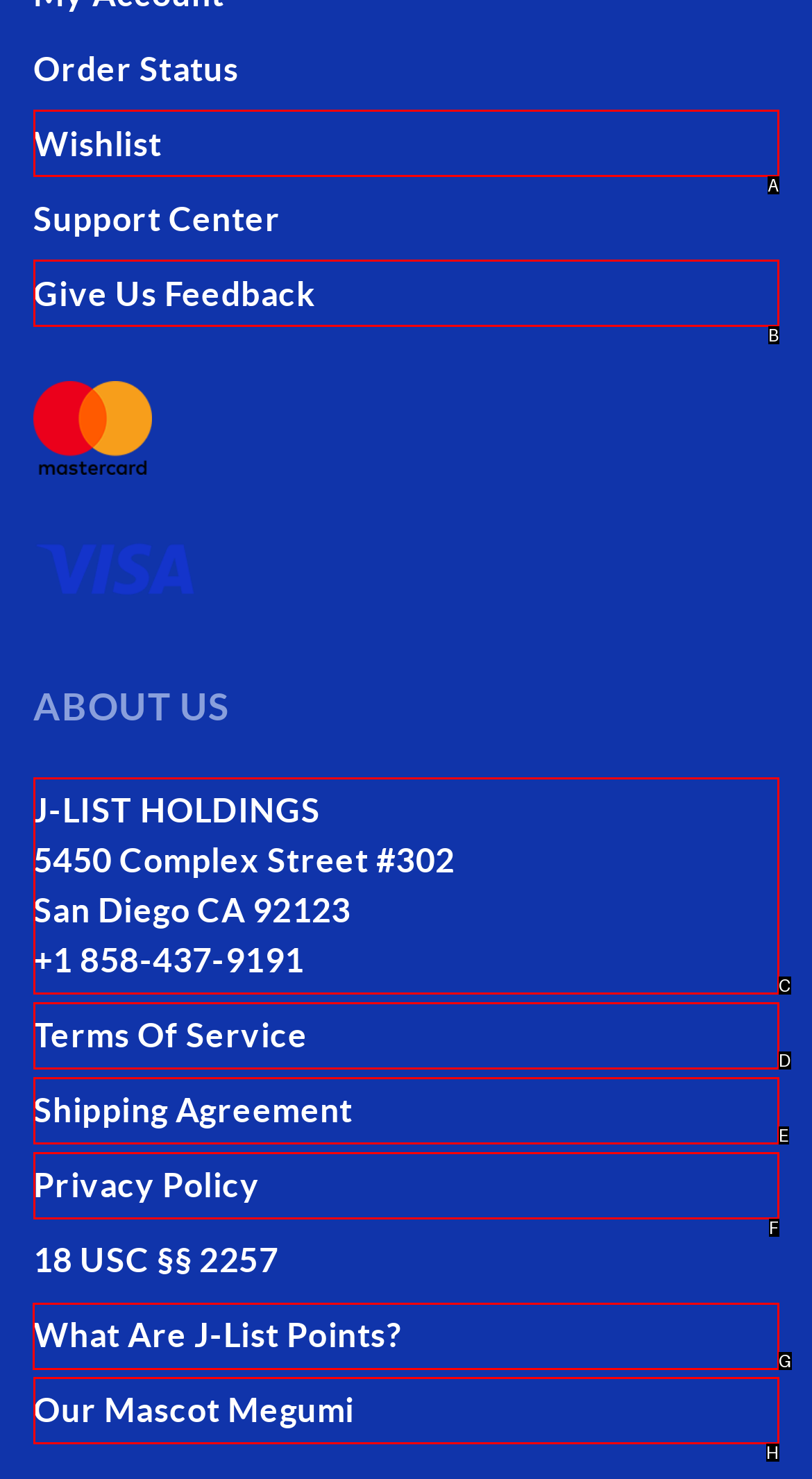Identify the HTML element to select in order to accomplish the following task: Get information about J-List points
Reply with the letter of the chosen option from the given choices directly.

G